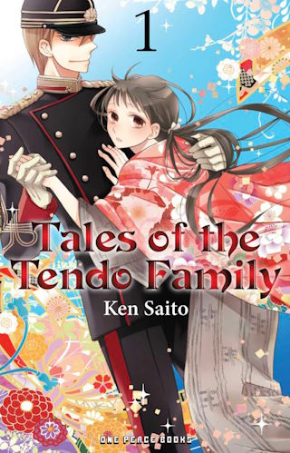Explain the details of the image you are viewing.

The image showcases the cover of "Tales of the Tendo Family," Volume 1, authored by Ken Saito. The artwork features an intricate and colorful design, prominently displaying a young woman in a traditional kimono, symbolizing cultural heritage and elegance. Beside her stands a young man in a military uniform, hinting at themes of duty and romance within the story. The title is boldly printed in an eye-catching font at the center, with the author's name positioned at the bottom. This manga is published by One Peace Books and is part of a series that promises a blend of family dynamics and heartfelt storytelling, appealing to fans of both romance and slice-of-life narratives.